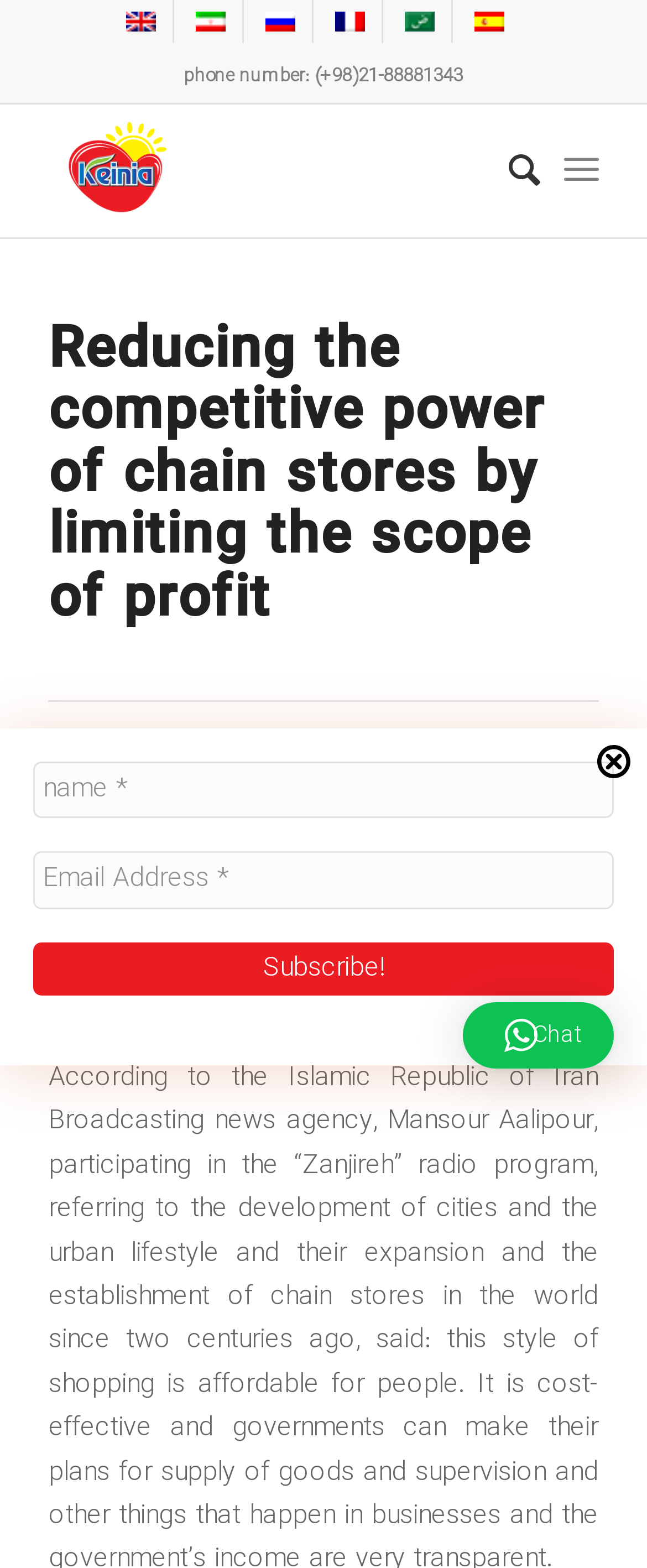Give a detailed explanation of the elements present on the webpage.

The webpage appears to be a news article or blog post from the Keinia Industrial group, with a focus on reducing the competitive power of chain stores. At the top of the page, there is a menu with five language options: English, Persian, Russian, French, and Arabic, each accompanied by a small flag icon. Below the menu, there is a phone number displayed prominently.

The main content of the page is divided into two sections. On the left side, there is a layout table with a link to the Keinia Industrial group, accompanied by a small logo image. Below this, there is a search menu item. On the right side, there is a heading that matches the title of the webpage, followed by an image that appears to be a graph or chart related to the article's topic.

Below the heading, there is a block of text that summarizes the article's content, stating that the costs in chain stores are higher than retail units due to systematic and miscellaneous charges. This text is accompanied by a small image.

Further down the page, there is a subscription form with fields for name and email address, along with a "Subscribe!" button. There is also a "Close" button located at the bottom right corner of the page.

In the bottom right corner, there is a small image and a "Chat" text label, which may indicate a chat support feature.